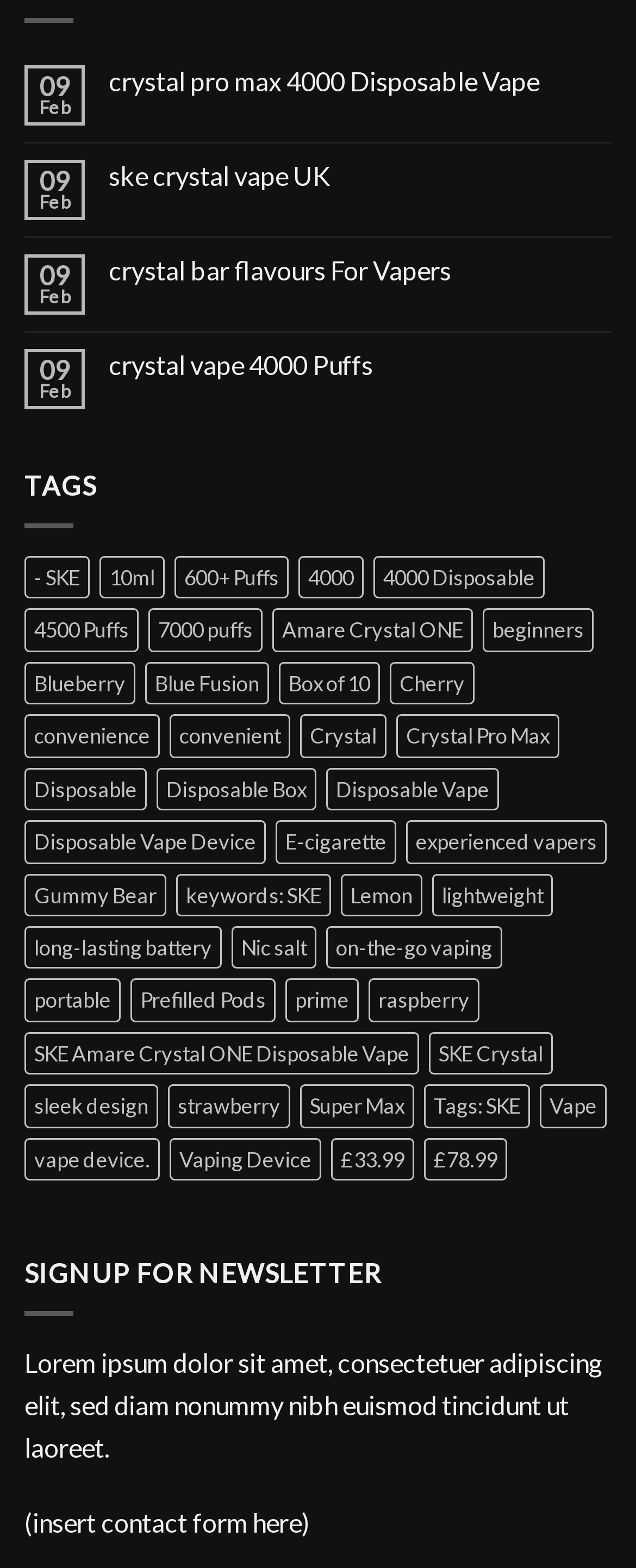What is the purpose of the 'TAGS' section?
Refer to the image and provide a thorough answer to the question.

The 'TAGS' section contains links with keywords that can be used to filter the products listed on the webpage, allowing users to quickly find specific types of vape products.